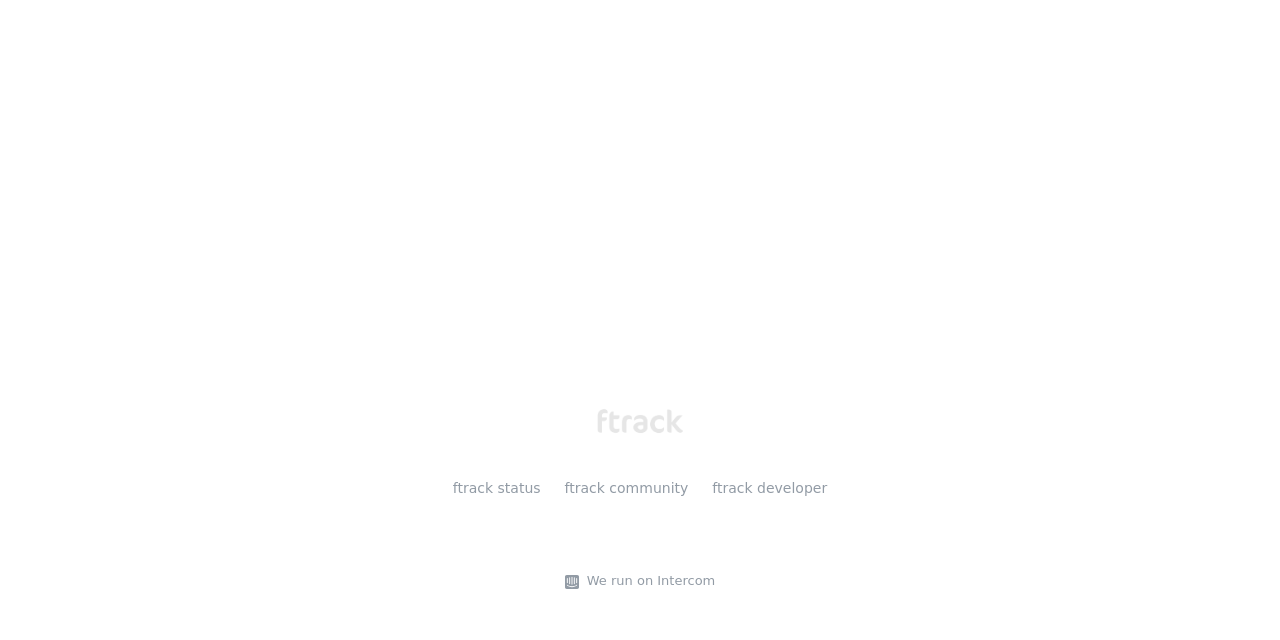Using the description "We run on Intercom", predict the bounding box of the relevant HTML element.

[0.452, 0.893, 0.559, 0.925]